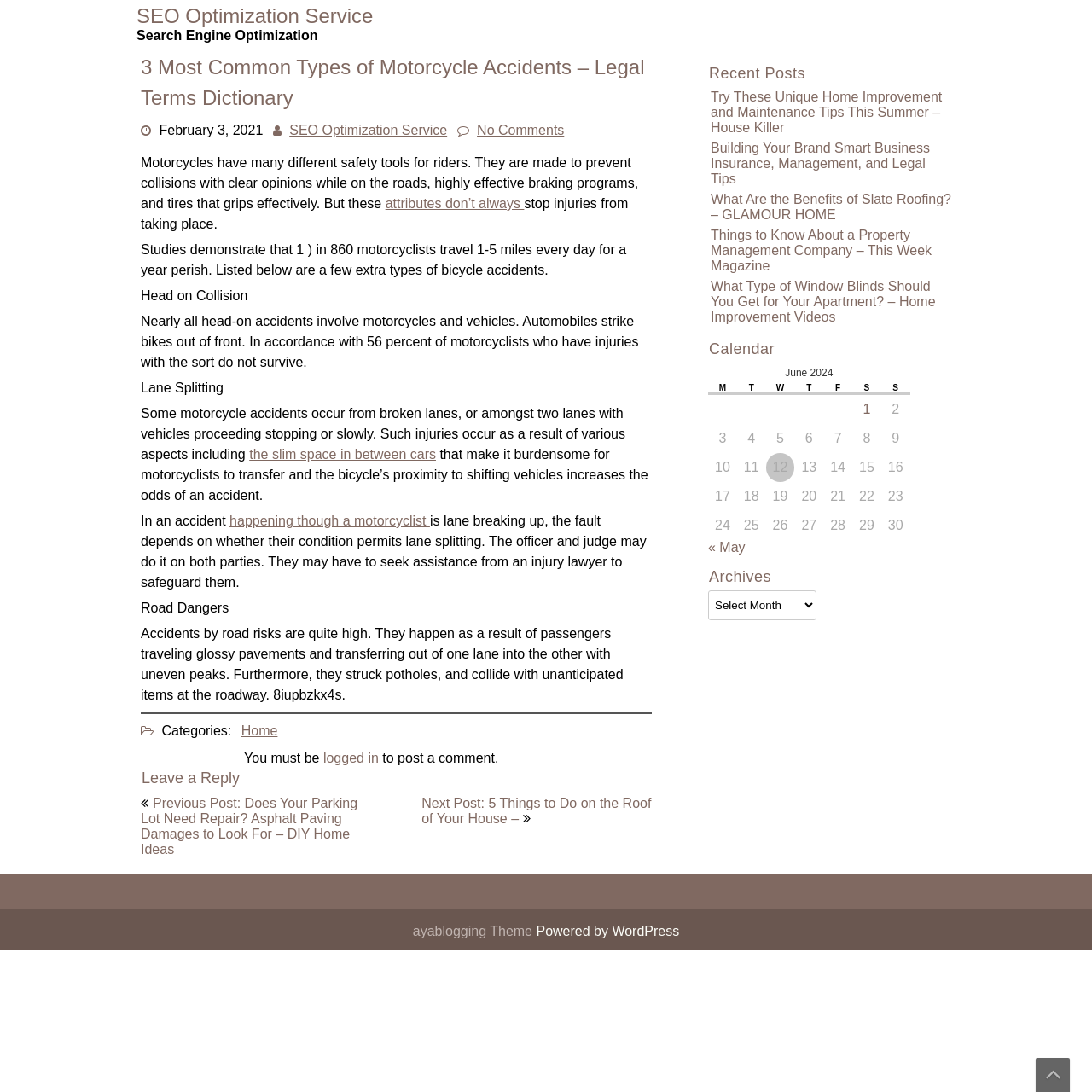What is the purpose of safety tools in motorcycles?
Can you offer a detailed and complete answer to this question?

The purpose of safety tools in motorcycles can be inferred from the text content of the webpage. The sentence 'Motorcycles have many different safety tools for riders. They are made to prevent collisions with clear opinions while on the roads, highly effective braking programs, and tires that grips effectively.' suggests that the purpose of safety tools in motorcycles is to prevent collisions.